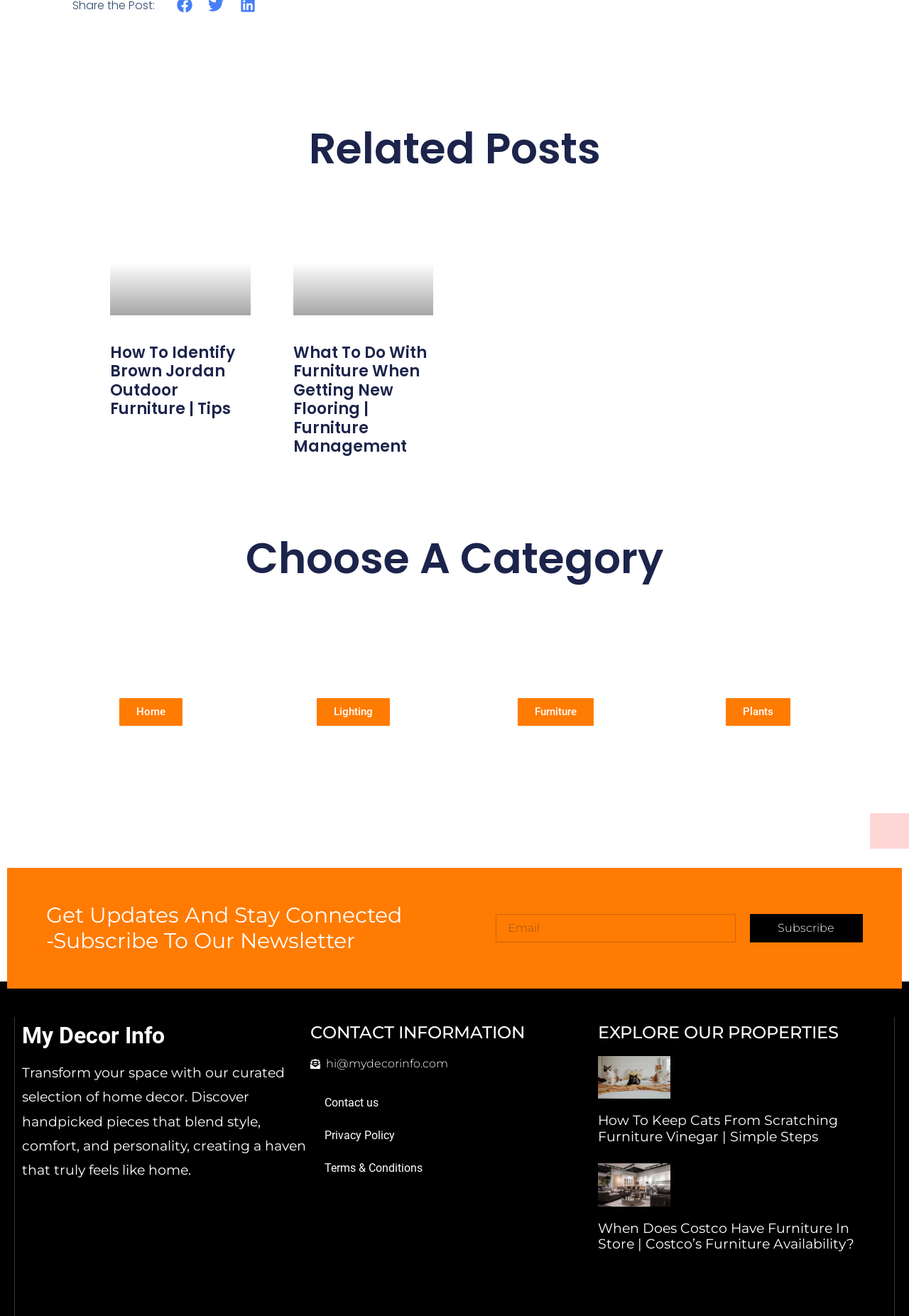Please find the bounding box for the UI component described as follows: "Terms & Conditions".

[0.341, 0.875, 0.658, 0.9]